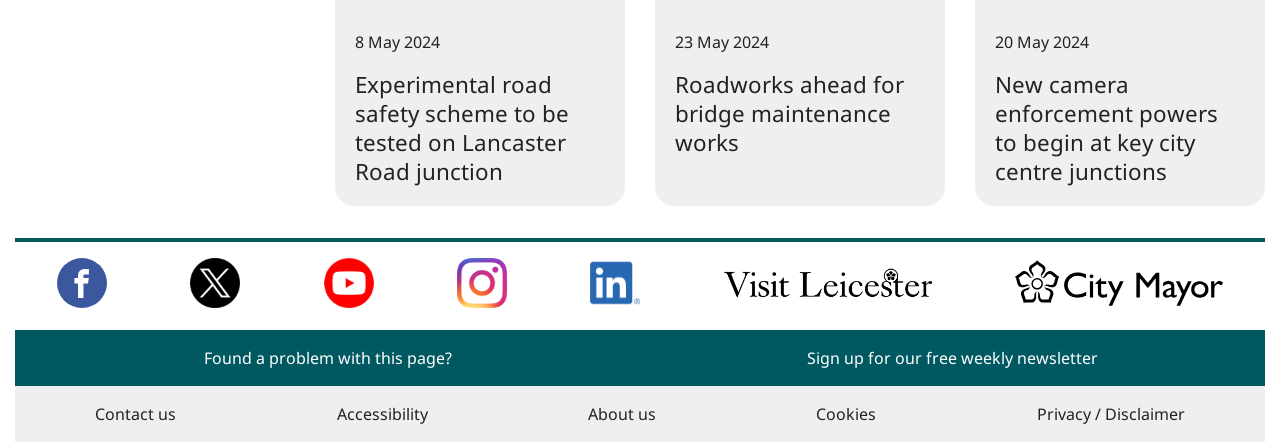Can you find the bounding box coordinates for the element that needs to be clicked to execute this instruction: "Read about roadworks ahead for bridge maintenance works"? The coordinates should be given as four float numbers between 0 and 1, i.e., [left, top, right, bottom].

[0.527, 0.158, 0.723, 0.356]